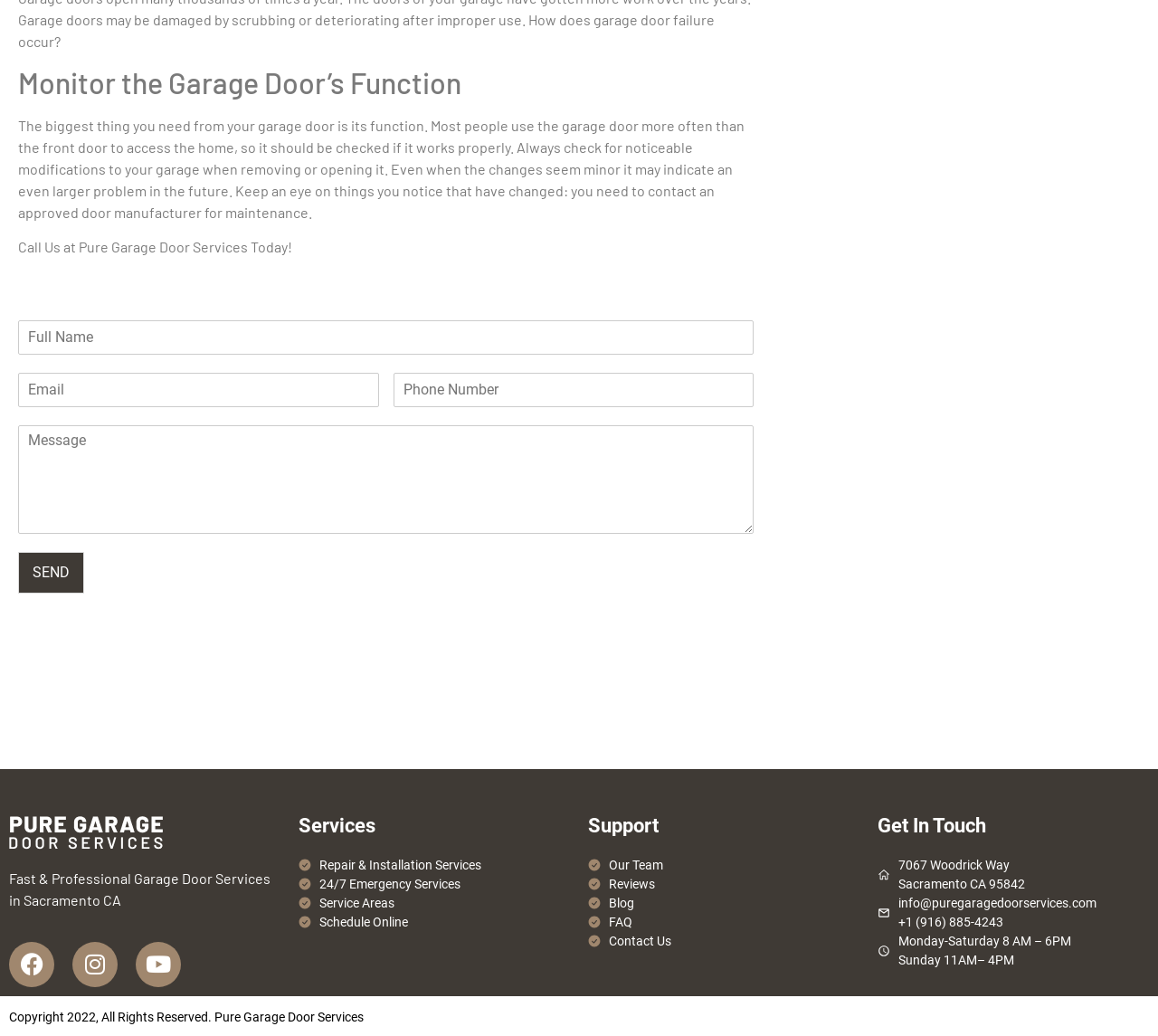What is the recommended action if you notice changes in your garage door?
Carefully analyze the image and provide a thorough answer to the question.

I inferred the recommended action by reading the introductory text on the webpage, which advises users to 'contact an approved door manufacturer for maintenance' if they notice any changes in their garage door.